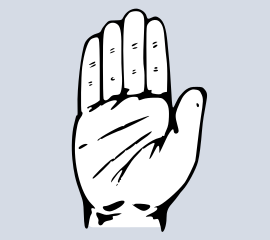What is the implied message of the image?
Please analyze the image and answer the question with as much detail as possible.

The caption suggests that the image is positioned within a campaign or informational message that advocates for political participation, implying a call to action for viewers to consider their vote in support of the party.